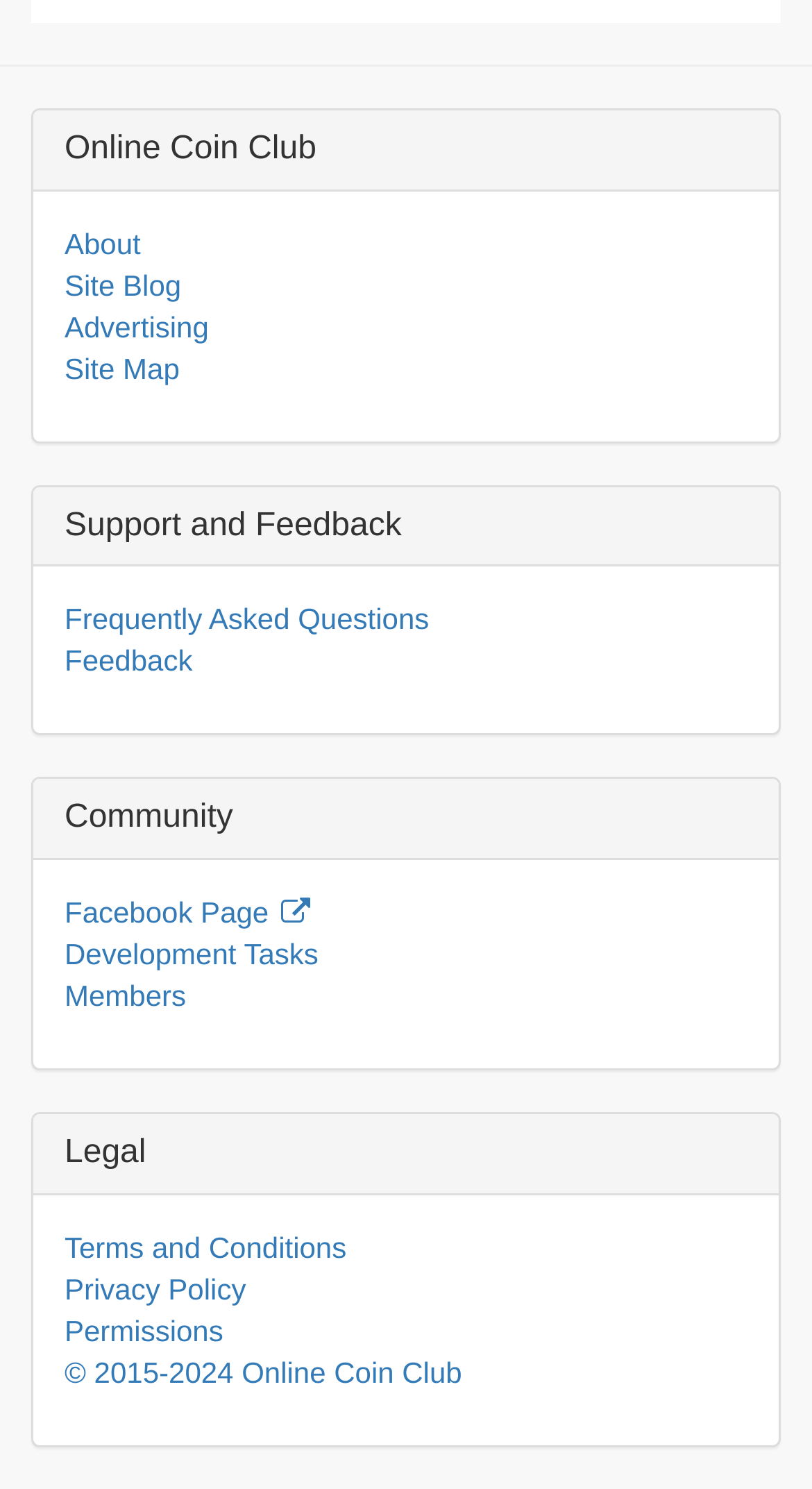Given the description "Frequently Asked Questions", provide the bounding box coordinates of the corresponding UI element.

[0.079, 0.405, 0.528, 0.427]